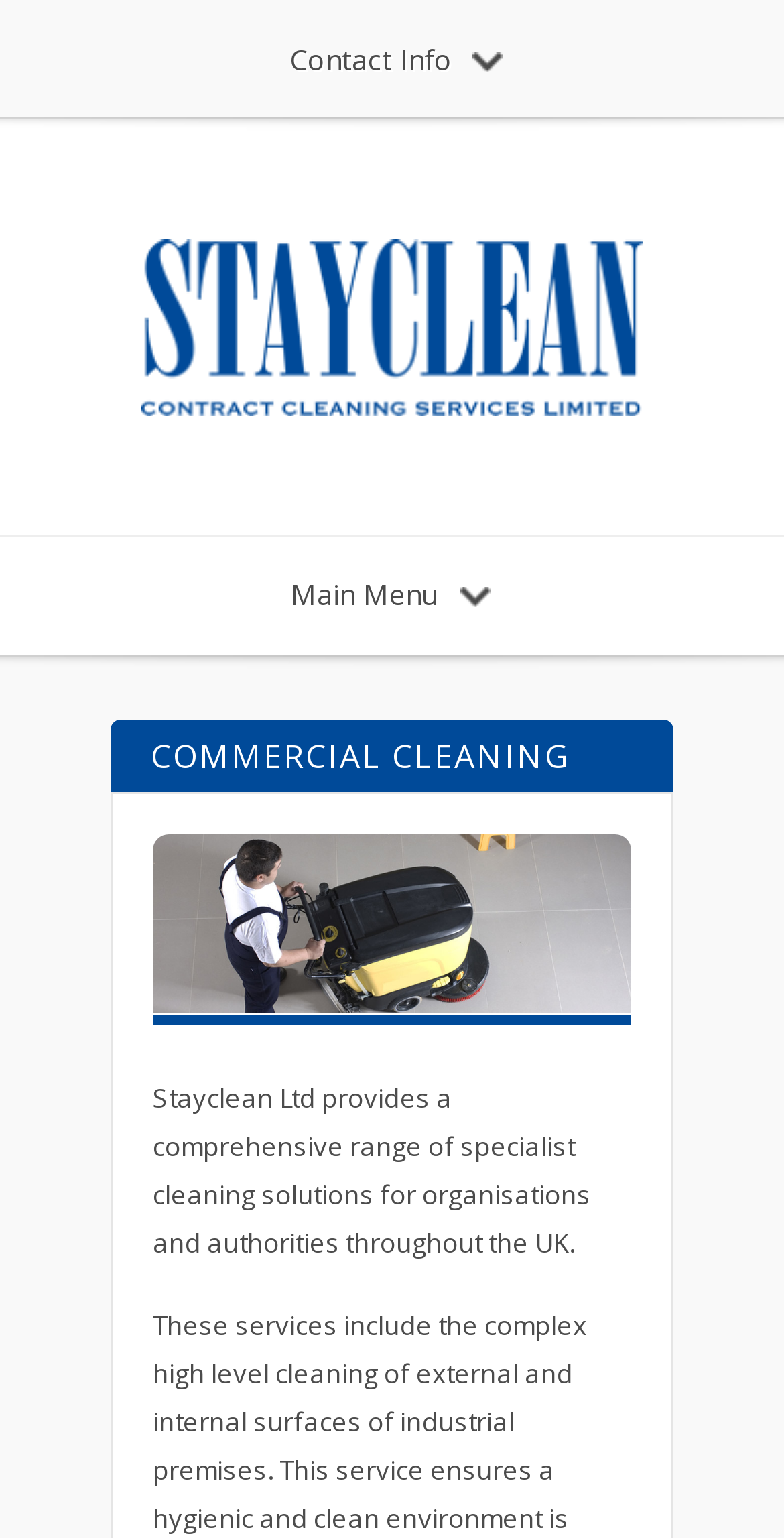Describe the entire webpage, focusing on both content and design.

The webpage is about Commercial Cleaning services provided by Stayclean Contract Cleaning Services Ltd. At the top, there is a link to "Contact Info" positioned centrally. Below it, there is a logo of Stayclean Contract Cleaning Services Ltd, which is an image accompanied by a link to the company's name. To the right of the logo, there is a link to "Main Menu".

Further down, there is a prominent heading "COMMERCIAL CLEANING" that spans most of the width of the page. Below the heading, there is an image related to Commercial Cleaning, taking up a significant portion of the page. Adjacent to the image, there is a paragraph of text that describes the services provided by Stayclean Ltd, stating that they offer a comprehensive range of specialist cleaning solutions for organisations and authorities throughout the UK.